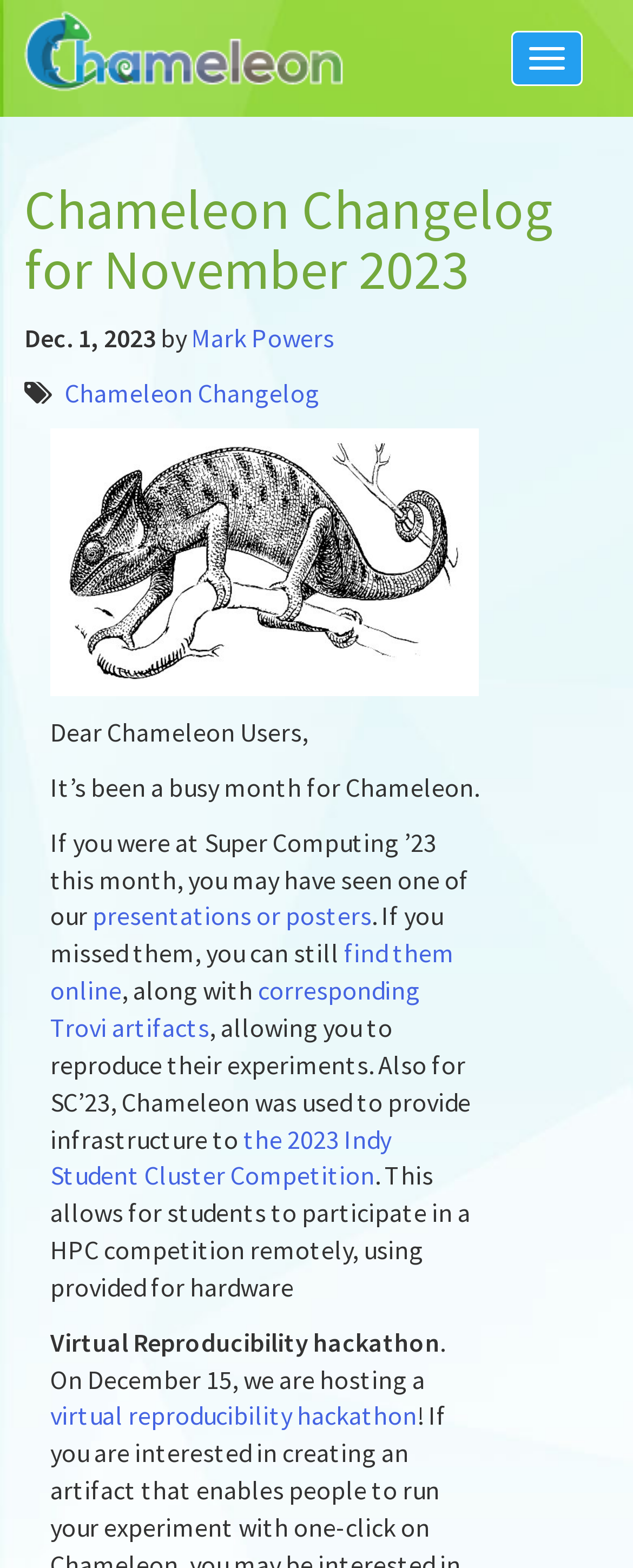What is the topic of the virtual event on December 15?
Using the information from the image, give a concise answer in one word or a short phrase.

Reproducibility hackathon